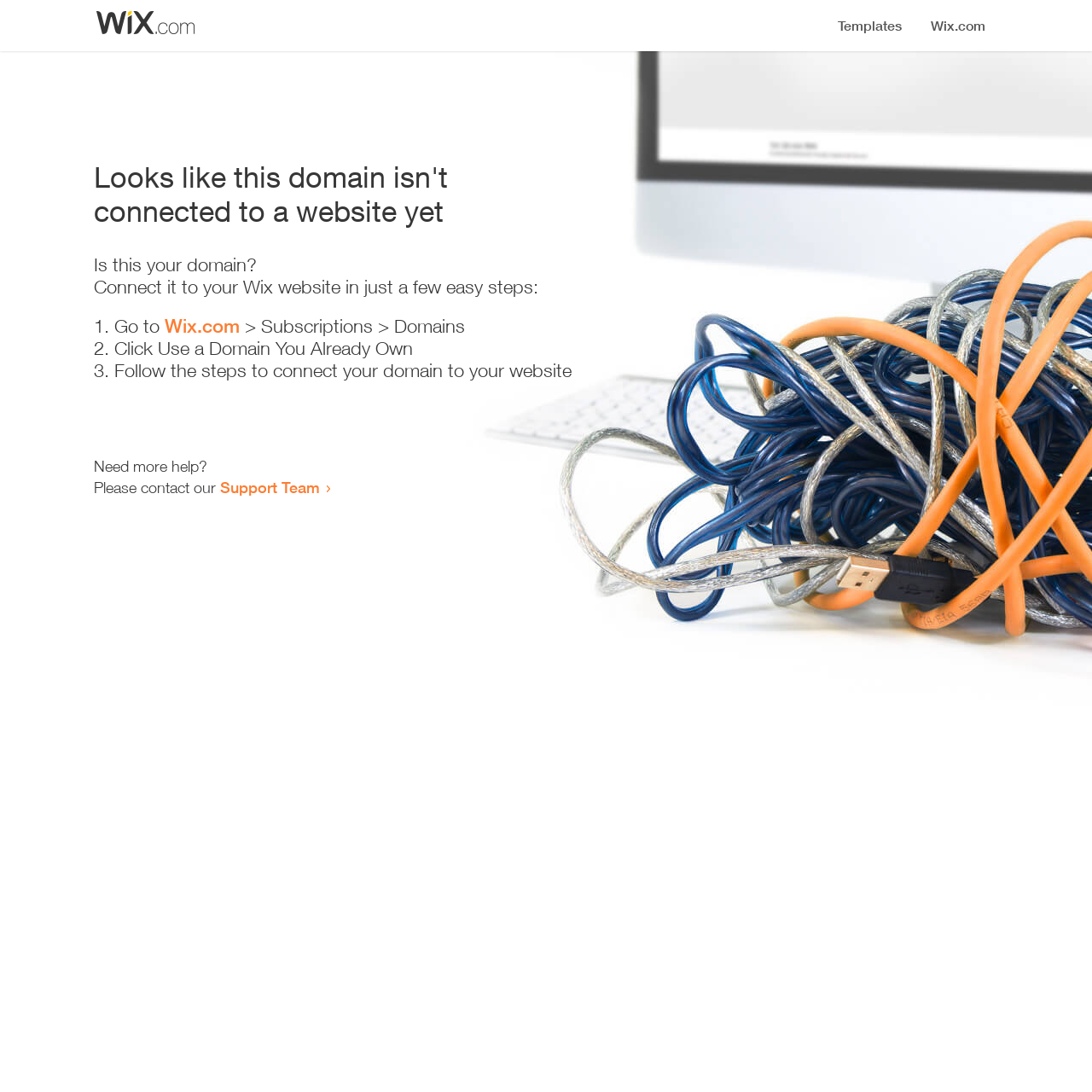Respond with a single word or phrase to the following question: Where can I get more help?

Support Team